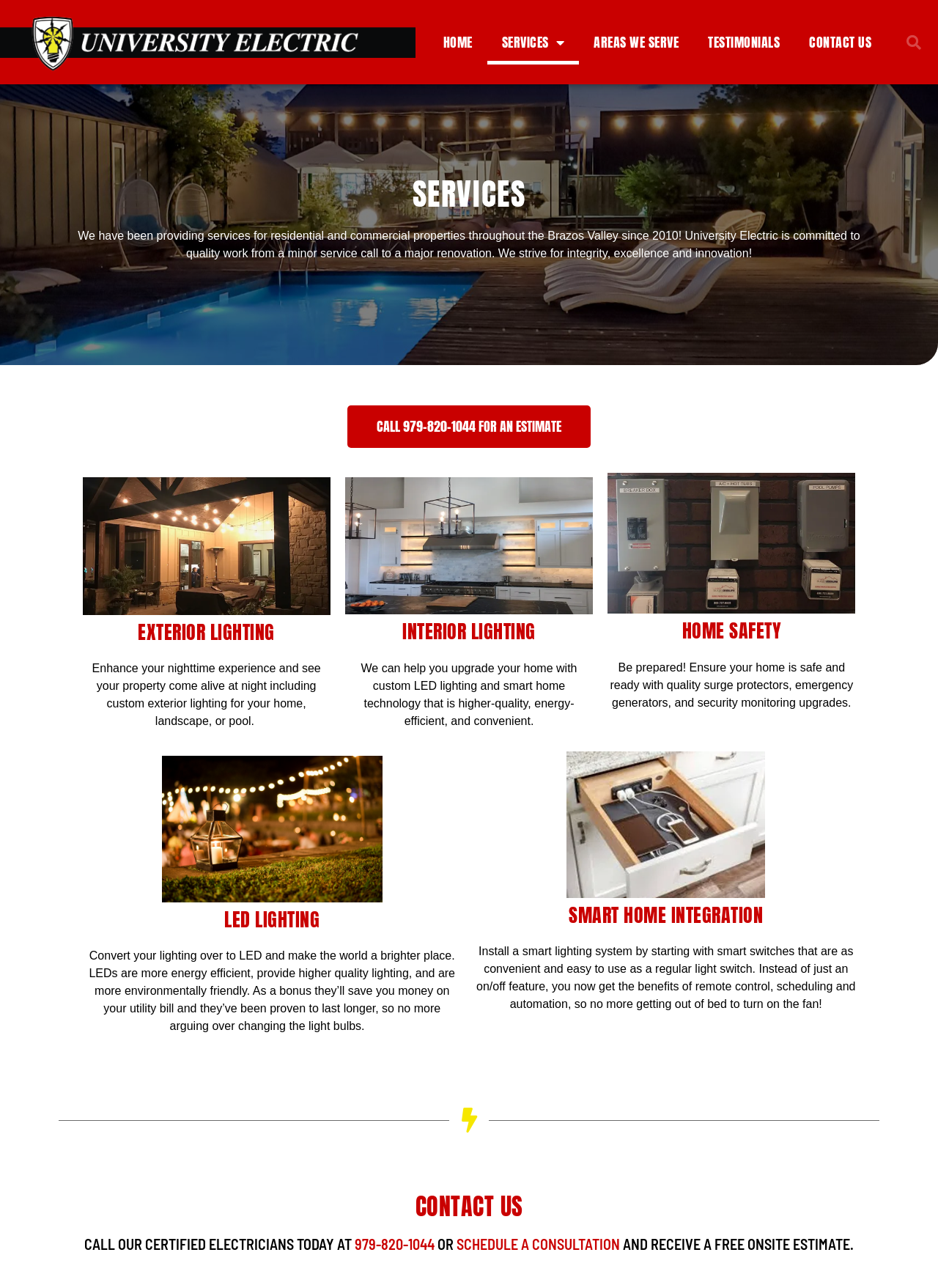Please determine the bounding box coordinates of the element's region to click in order to carry out the following instruction: "Search for something". The coordinates should be four float numbers between 0 and 1, i.e., [left, top, right, bottom].

[0.945, 0.021, 0.99, 0.044]